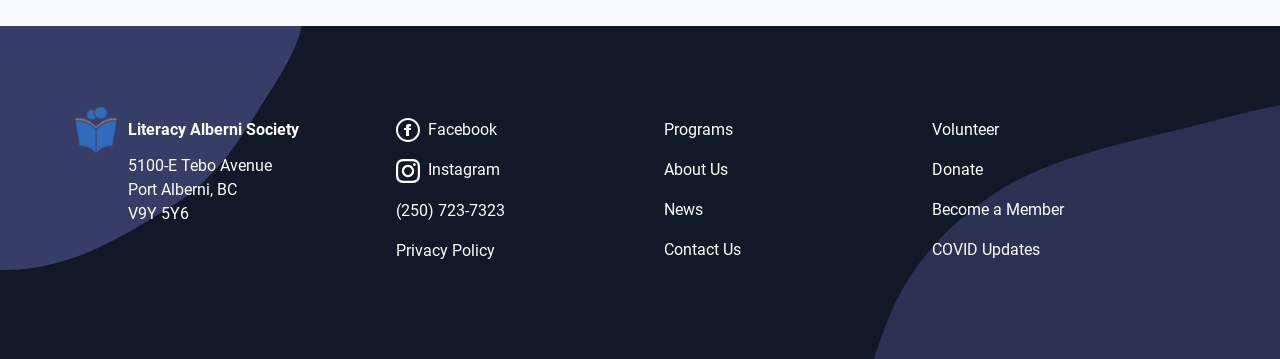What is the phone number of Literacy Alberni Society?
Give a single word or phrase as your answer by examining the image.

(250) 723-7323